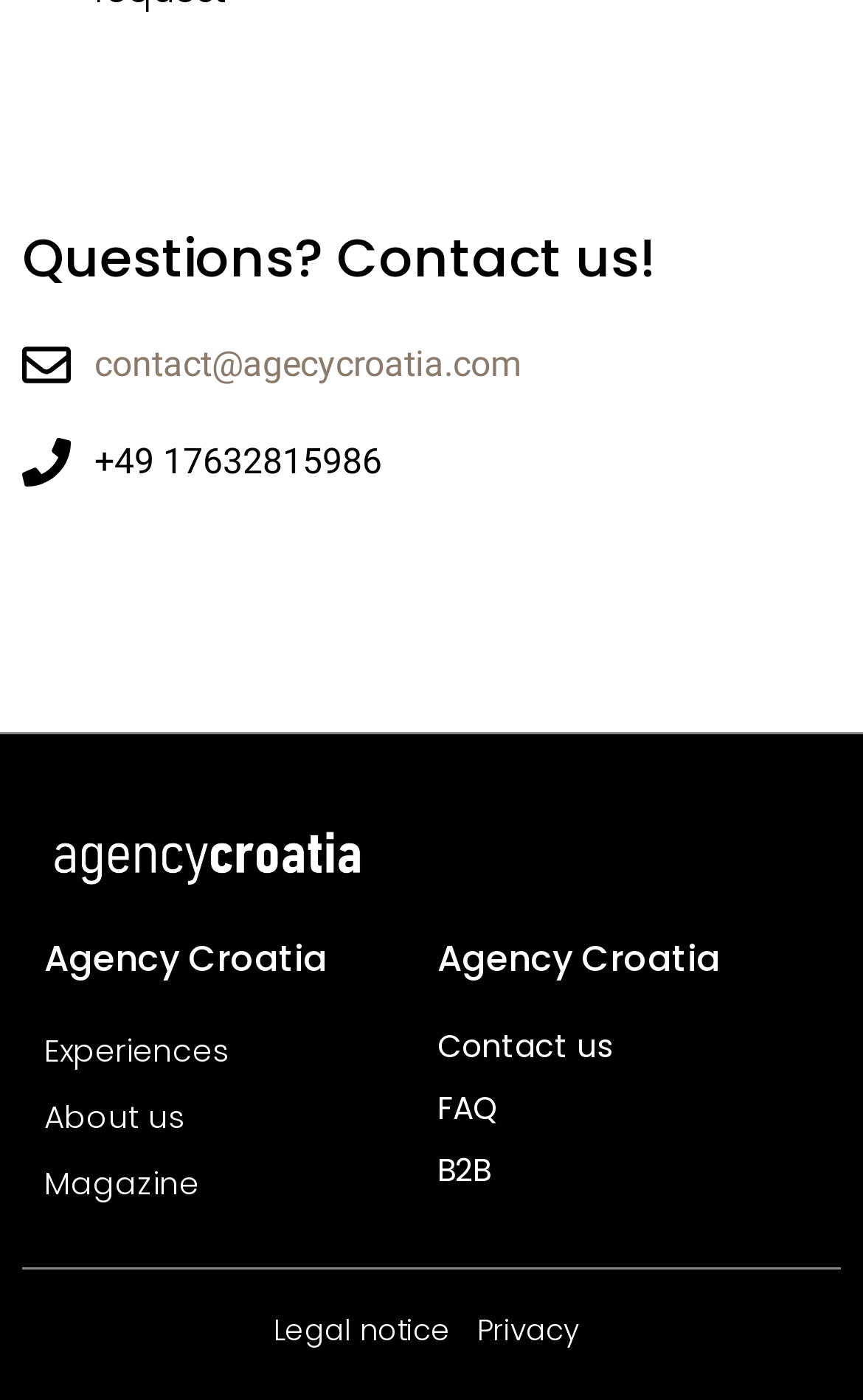What is the phone number?
Refer to the image and provide a one-word or short phrase answer.

+49 17632815986